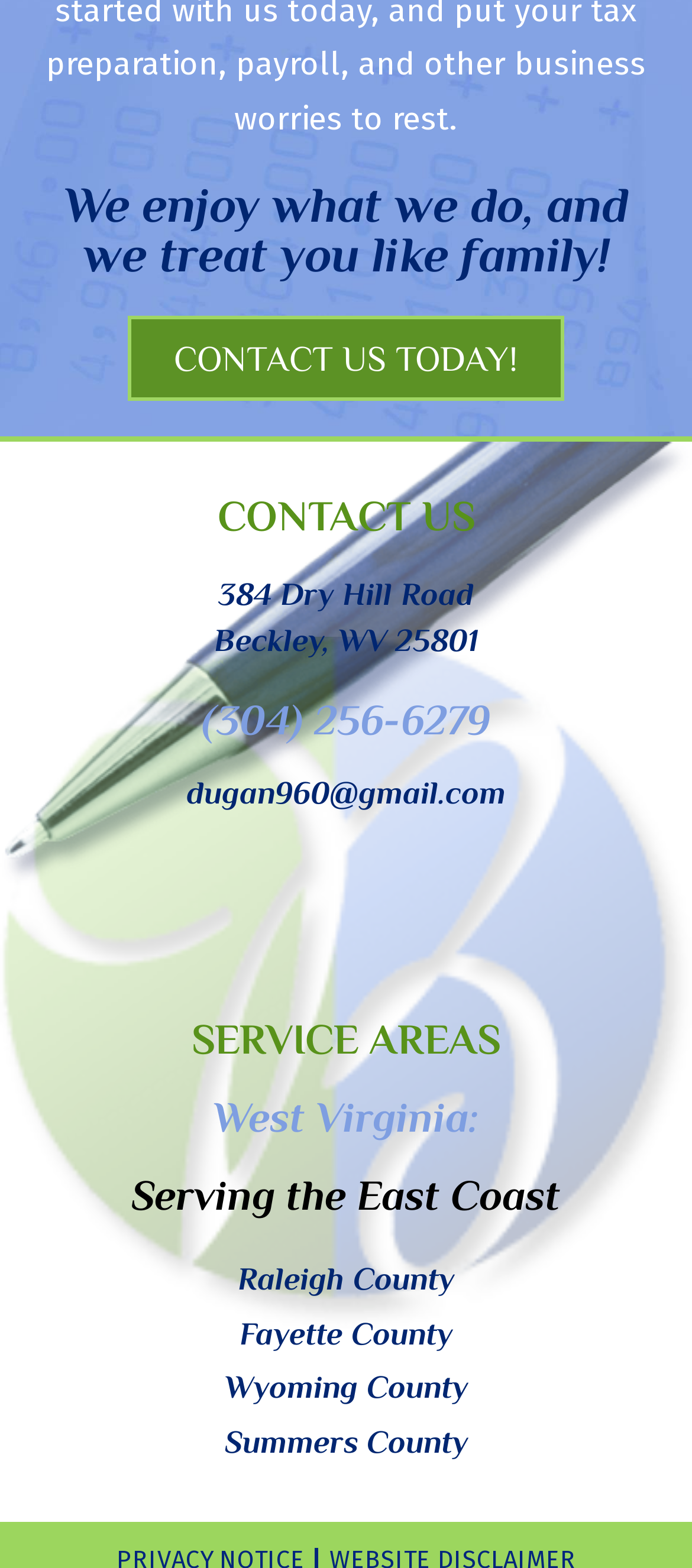Find the bounding box coordinates of the clickable region needed to perform the following instruction: "Visit Raleigh County page". The coordinates should be provided as four float numbers between 0 and 1, i.e., [left, top, right, bottom].

[0.344, 0.804, 0.656, 0.827]